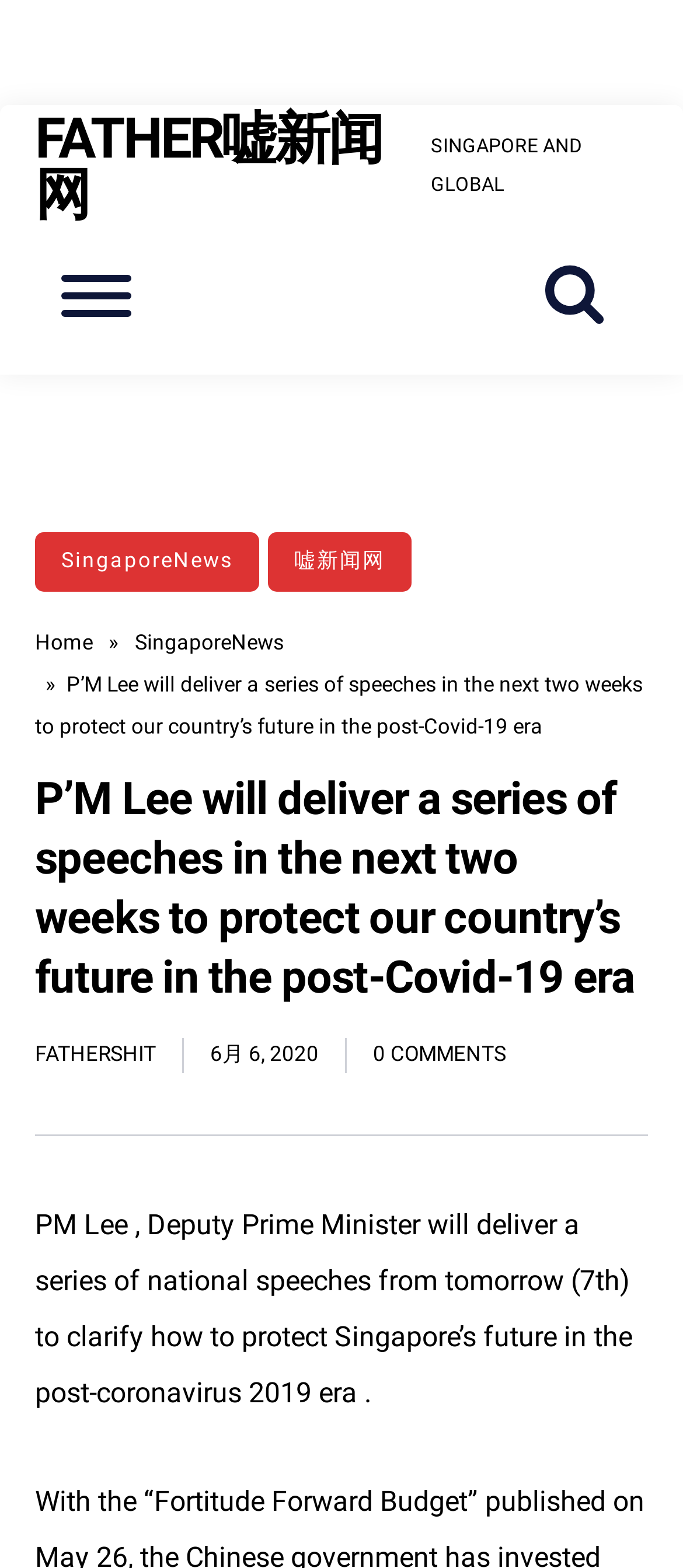Please find the bounding box coordinates (top-left x, top-left y, bottom-right x, bottom-right y) in the screenshot for the UI element described as follows: aria-label="Search website"

[0.769, 0.142, 0.949, 0.236]